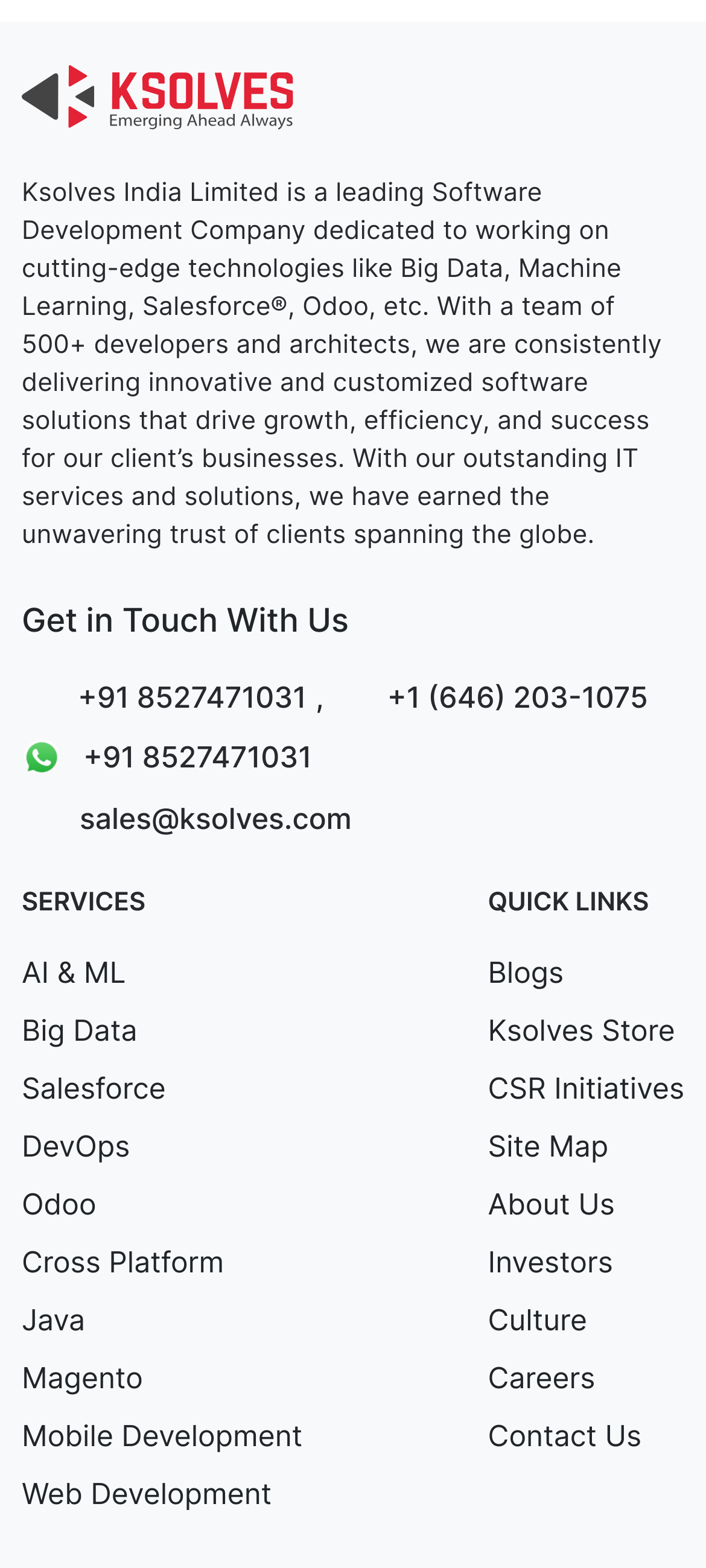How can I contact the company?
Examine the image and provide an in-depth answer to the question.

The contact information is provided under the 'Get in Touch With Us' section, which includes phone numbers, an email address, and a mail icon.